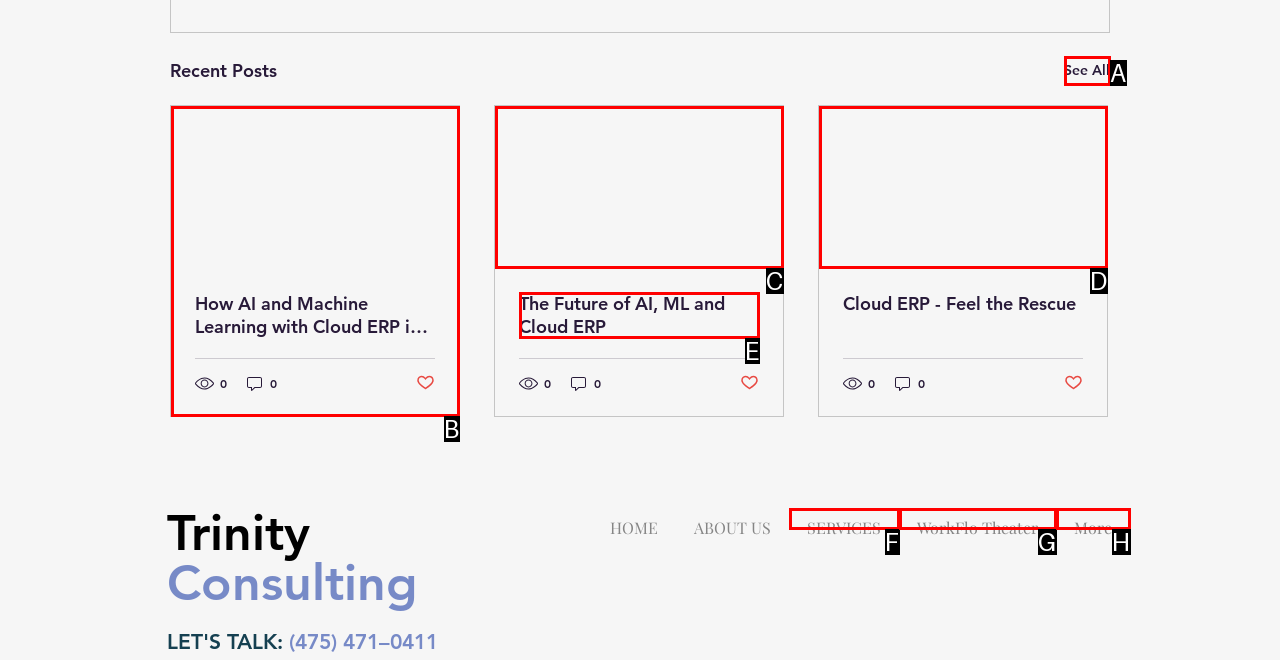Select the option that fits this description: Sales Tax Exemption Application
Answer with the corresponding letter directly.

None